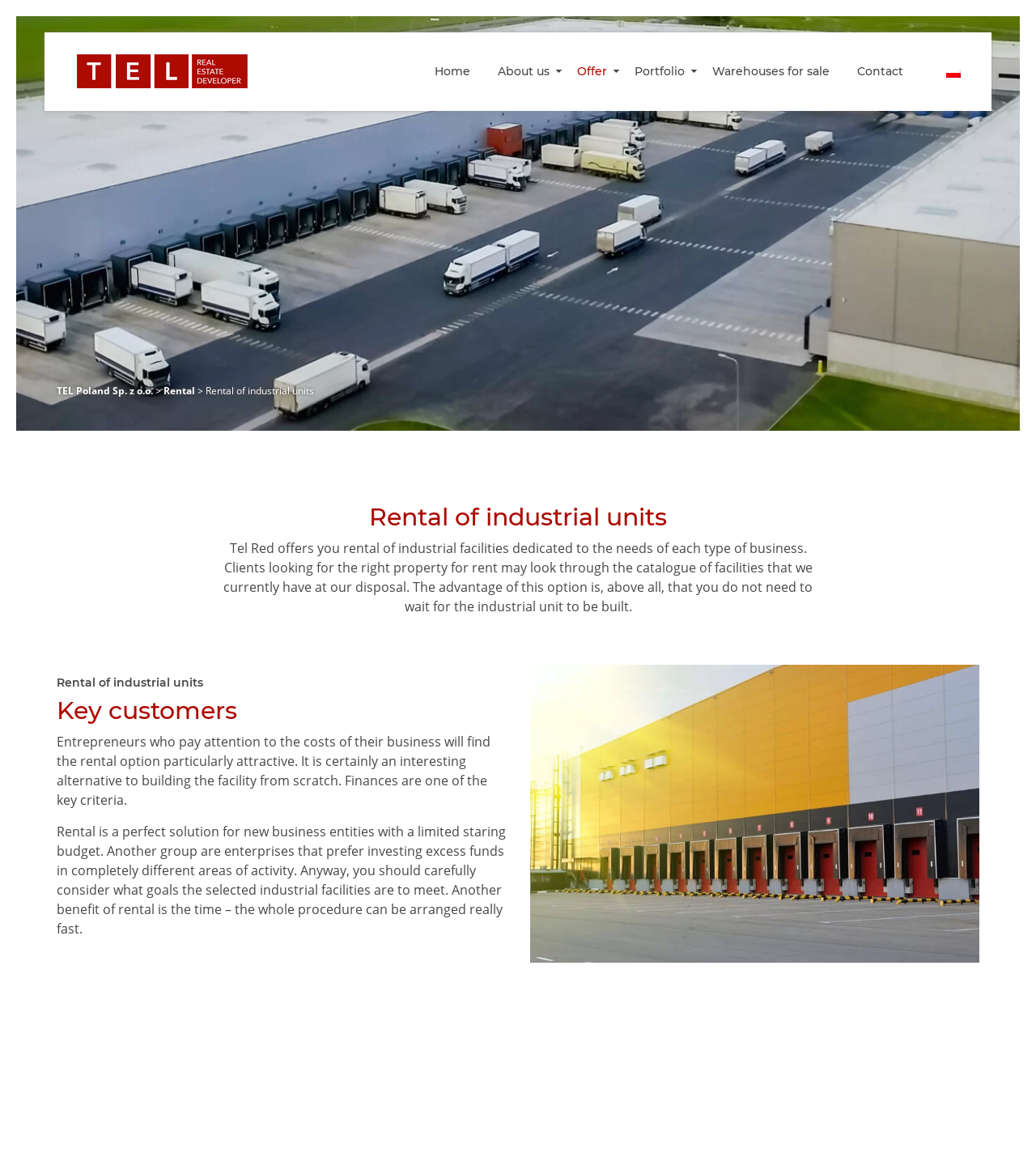Locate the bounding box coordinates of the segment that needs to be clicked to meet this instruction: "Contact the company".

[0.816, 0.047, 0.884, 0.075]